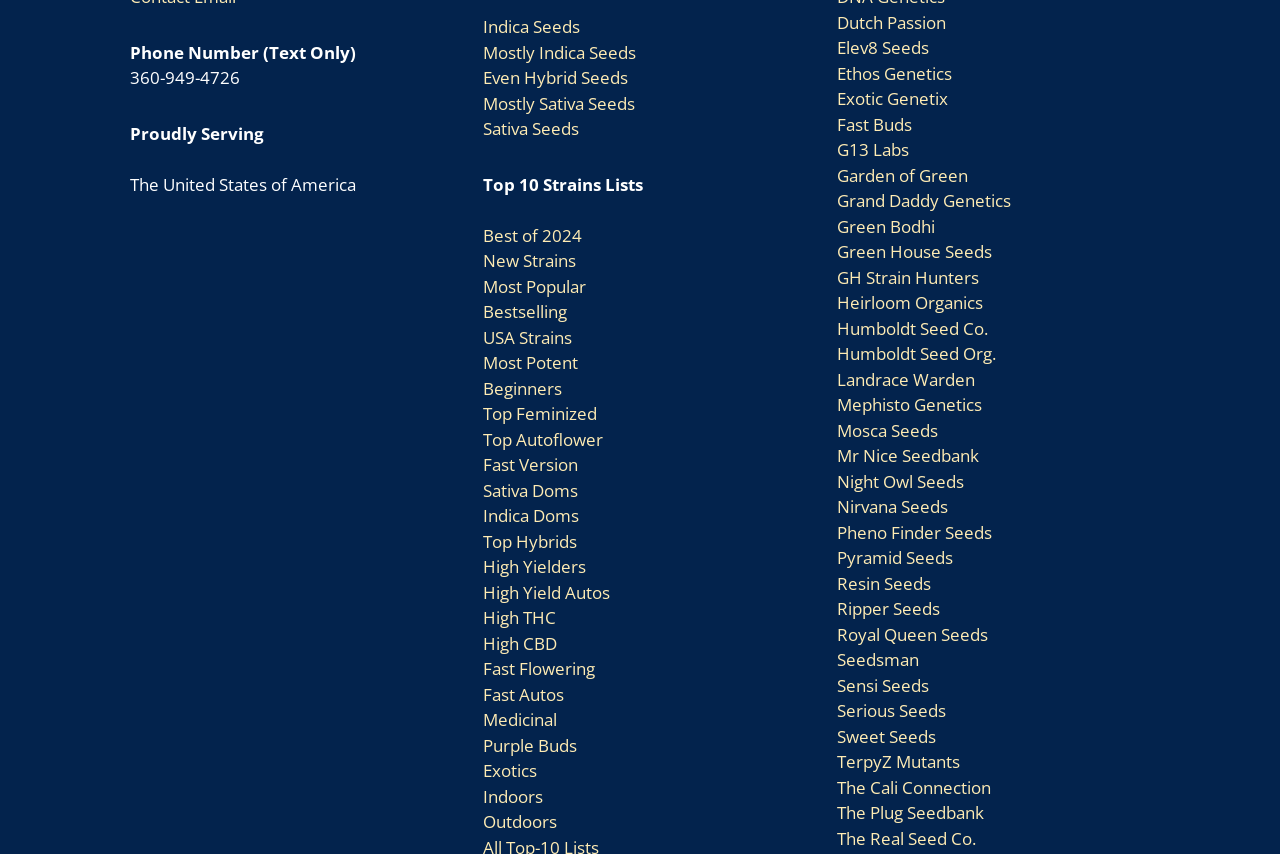Indicate the bounding box coordinates of the element that must be clicked to execute the instruction: "Click on 'Best of 2024'". The coordinates should be given as four float numbers between 0 and 1, i.e., [left, top, right, bottom].

[0.378, 0.262, 0.455, 0.289]